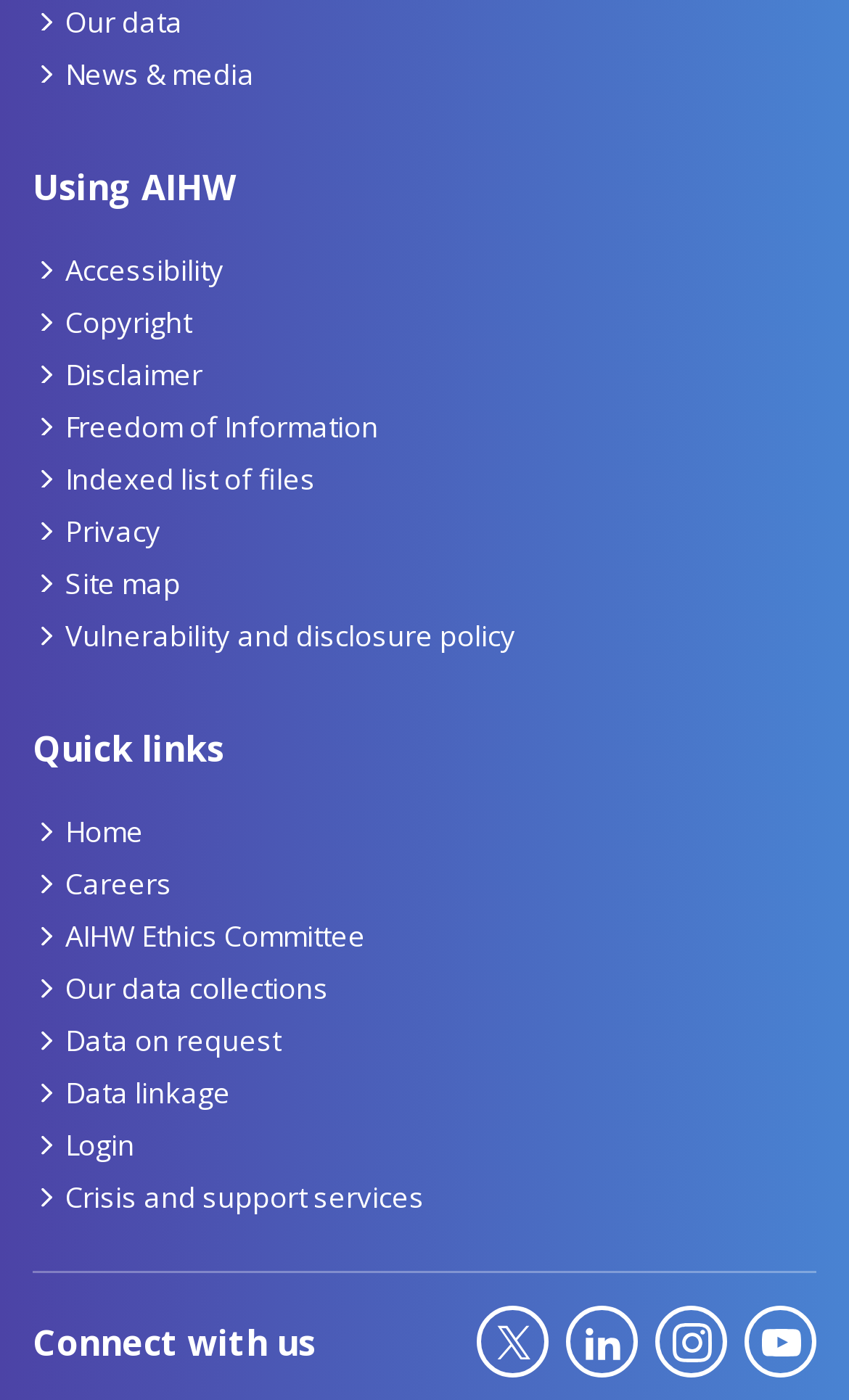Identify the bounding box for the UI element described as: "Site map". Ensure the coordinates are four float numbers between 0 and 1, formatted as [left, top, right, bottom].

[0.038, 0.401, 0.213, 0.433]